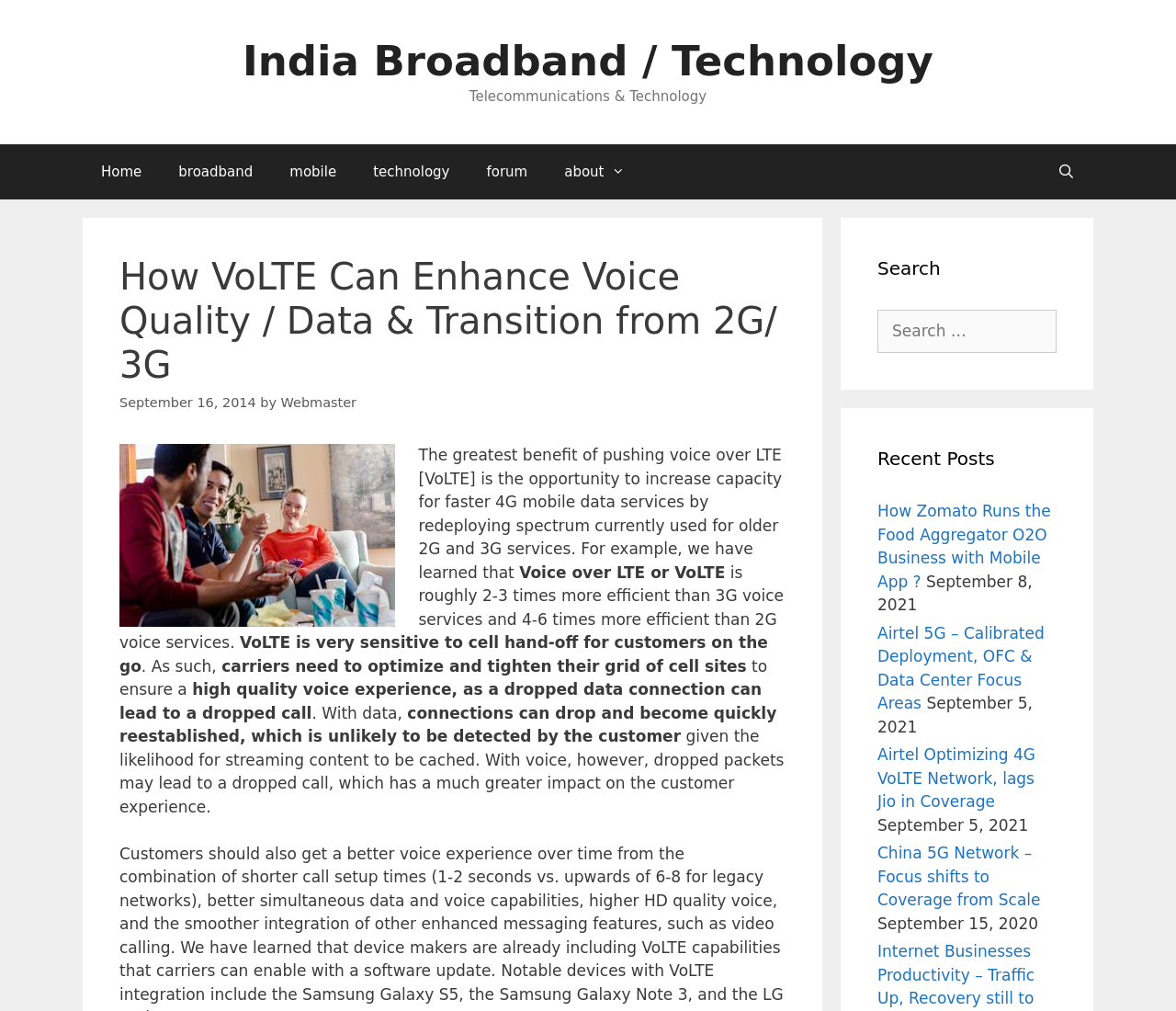For the given element description aria-label="Open Search Bar", determine the bounding box coordinates of the UI element. The coordinates should follow the format (top-left x, top-left y, bottom-right x, bottom-right y) and be within the range of 0 to 1.

[0.883, 0.142, 0.93, 0.197]